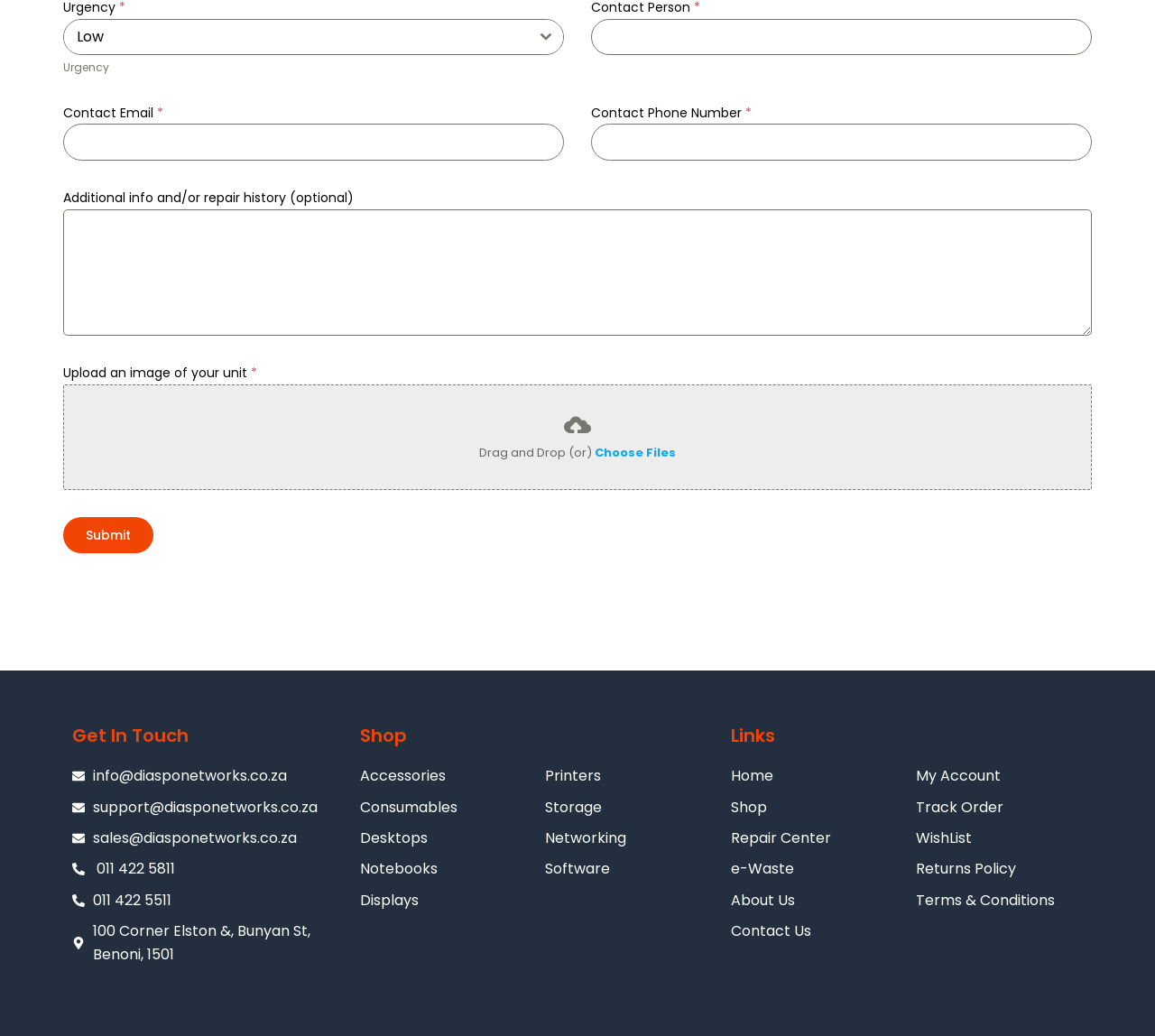What is the required information to submit the form?
Using the image, provide a concise answer in one word or a short phrase.

Contact person and email